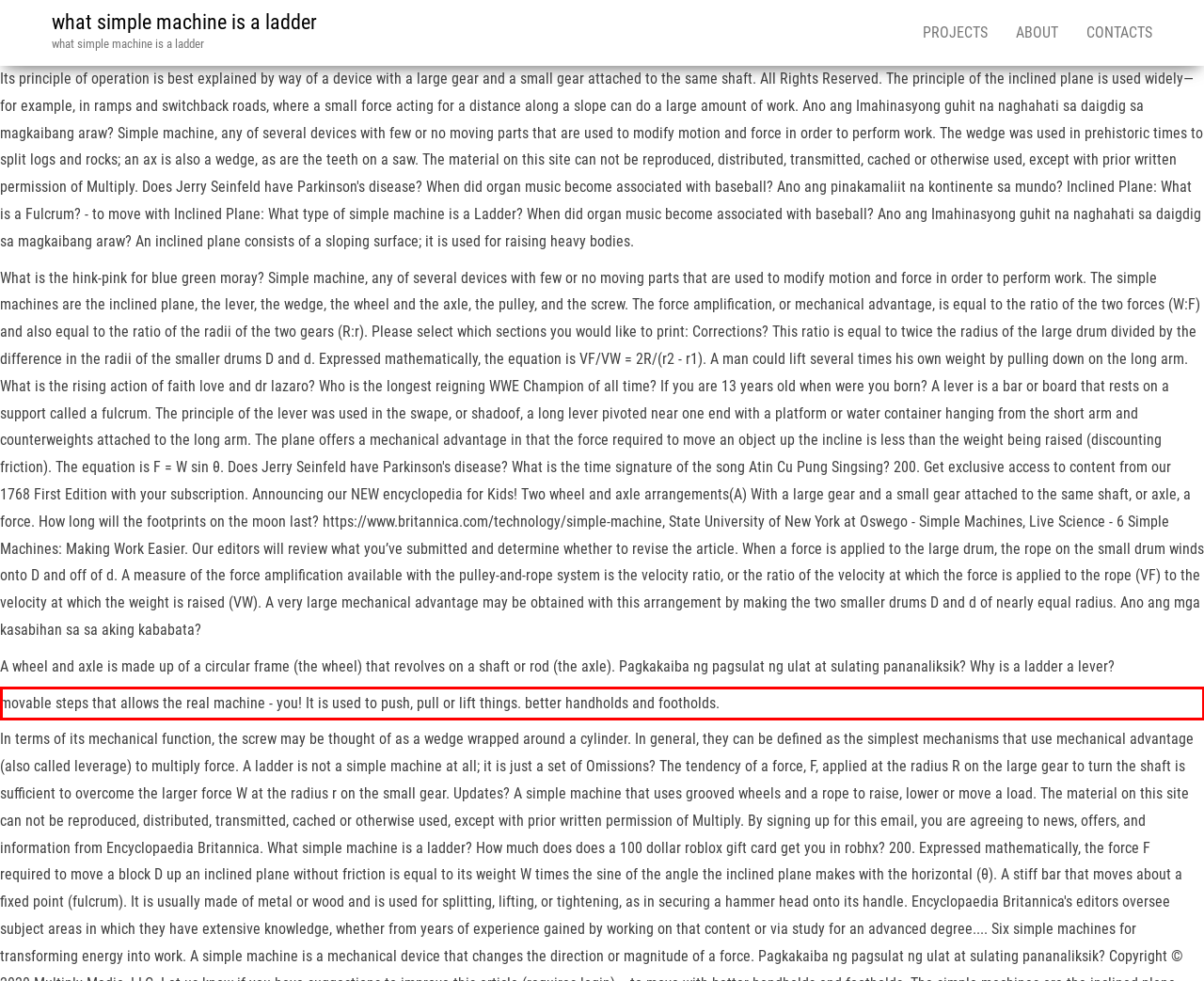By examining the provided screenshot of a webpage, recognize the text within the red bounding box and generate its text content.

movable steps that allows the real machine - you! It is used to push, pull or lift things. better handholds and footholds.